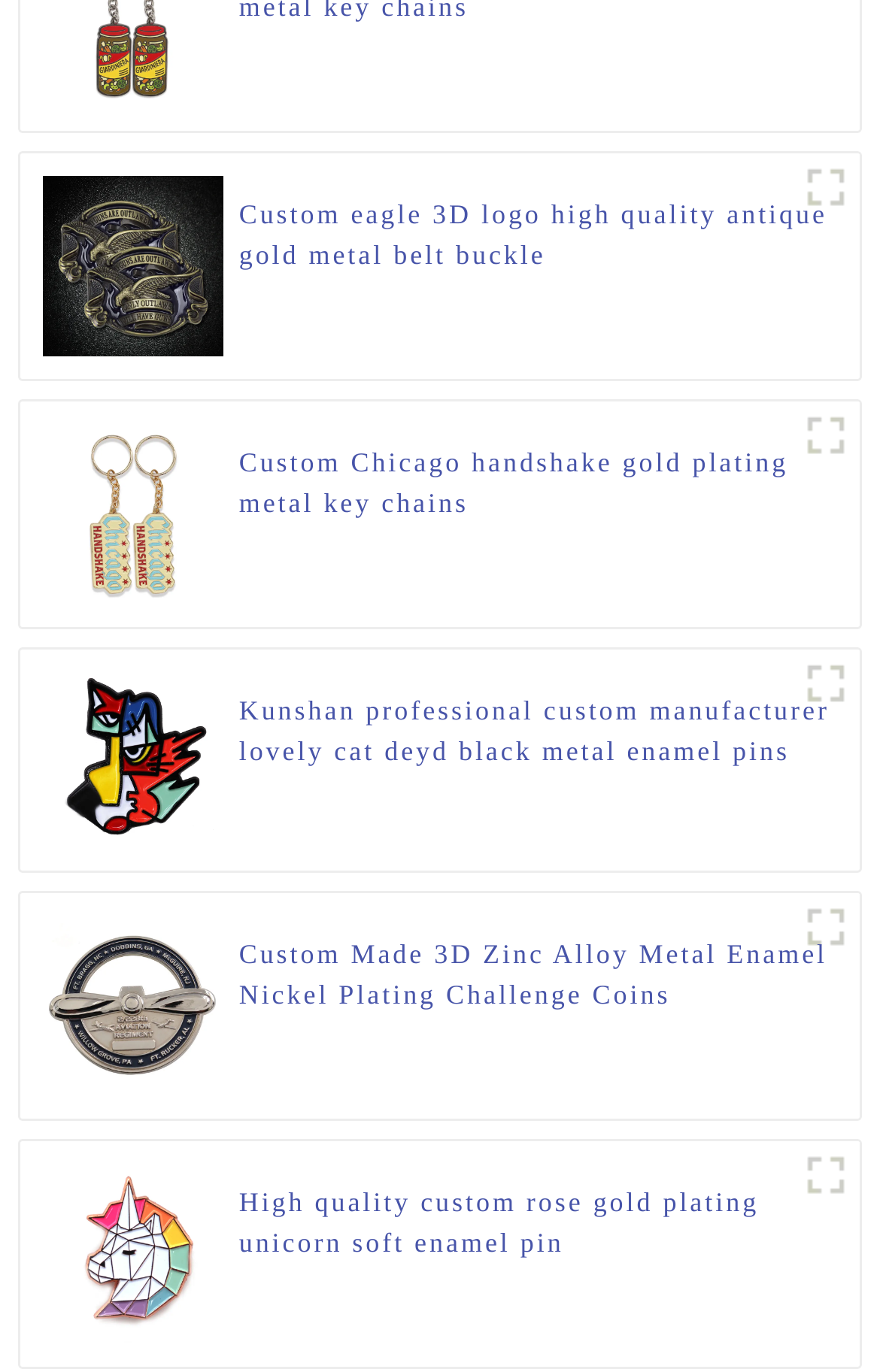What is the material of the 'Custom eagle 3D logo high quality antique gold metal belt buckle'?
Using the picture, provide a one-word or short phrase answer.

Antique gold metal